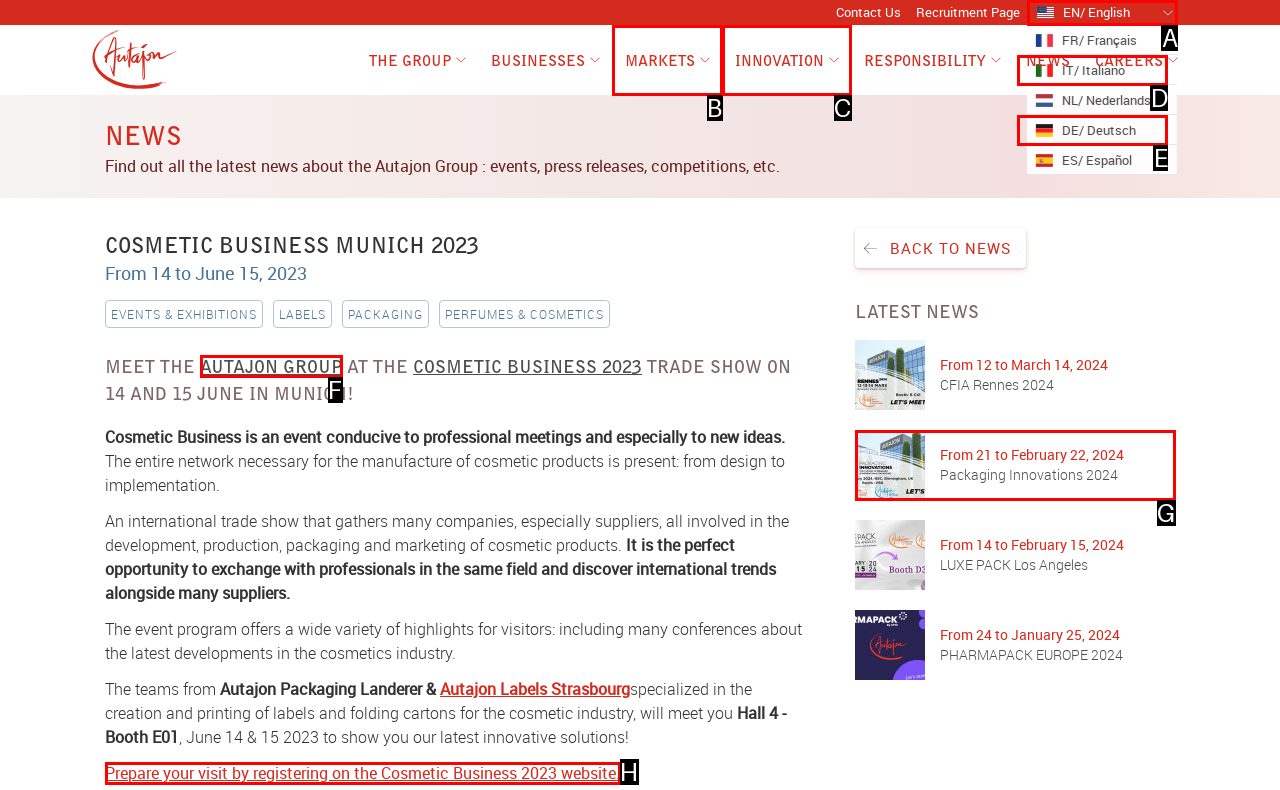Determine which HTML element best suits the description: Markets. Reply with the letter of the matching option.

B